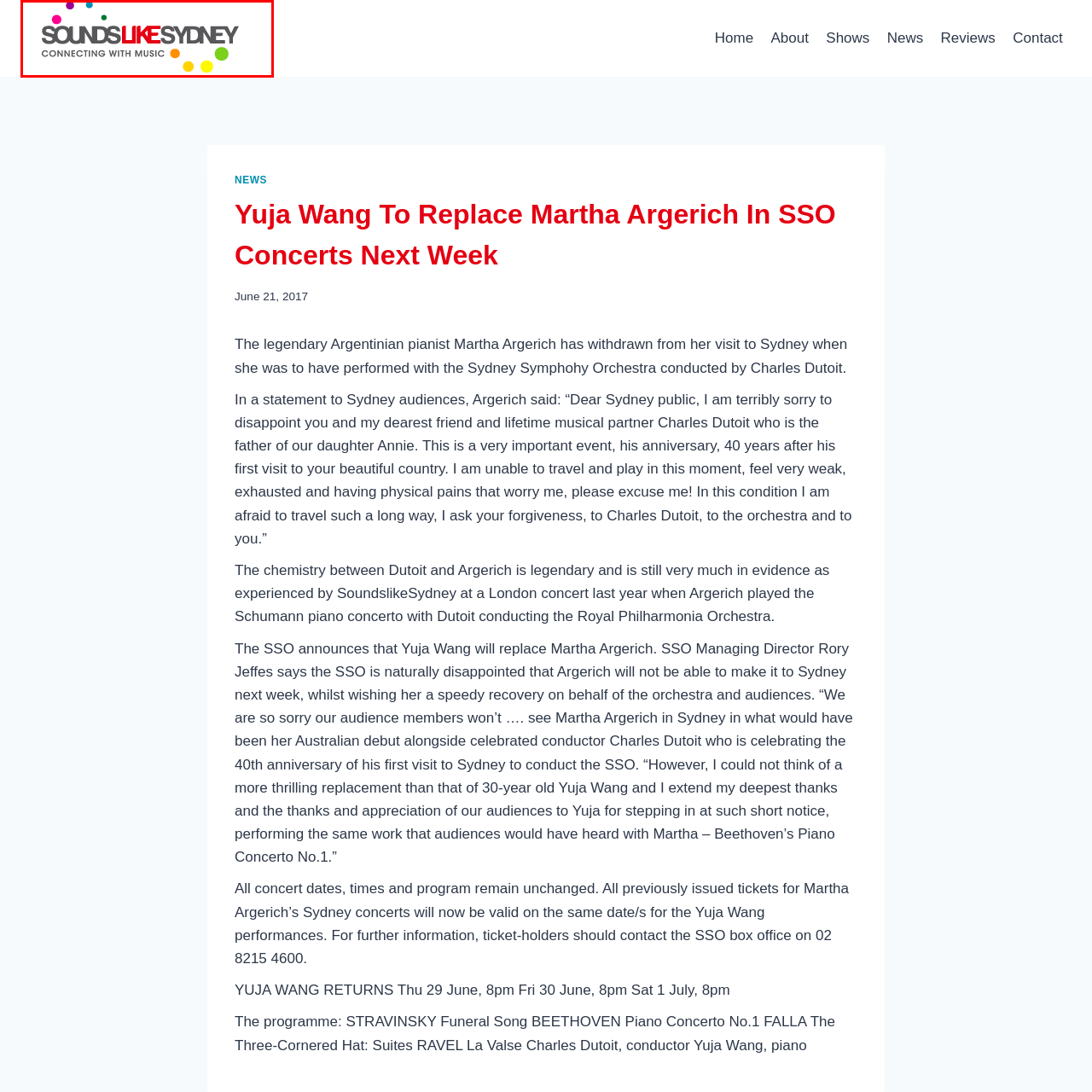Offer an in-depth caption for the image content enclosed by the red border.

The image showcases the logo of "Sounds Like Sydney," a vibrant platform dedicated to music and cultural events in Sydney. The logo features the phrase "SOUNDS LIKE SYDNEY" in a bold, red font, complemented by a colorful arrangement of circular shapes in various hues, symbolizing the lively and dynamic nature of the music scene. Beneath the main title, the slogan "CONNECTING WITH MUSIC" emphasizes the organization's mission to unite audiences with exceptional musical experiences. This logo is prominent in the context of an article about the exciting news that renowned pianist Yuja Wang will be stepping in to perform with the Sydney Symphony Orchestra, replacing the legendary Martha Argerich.